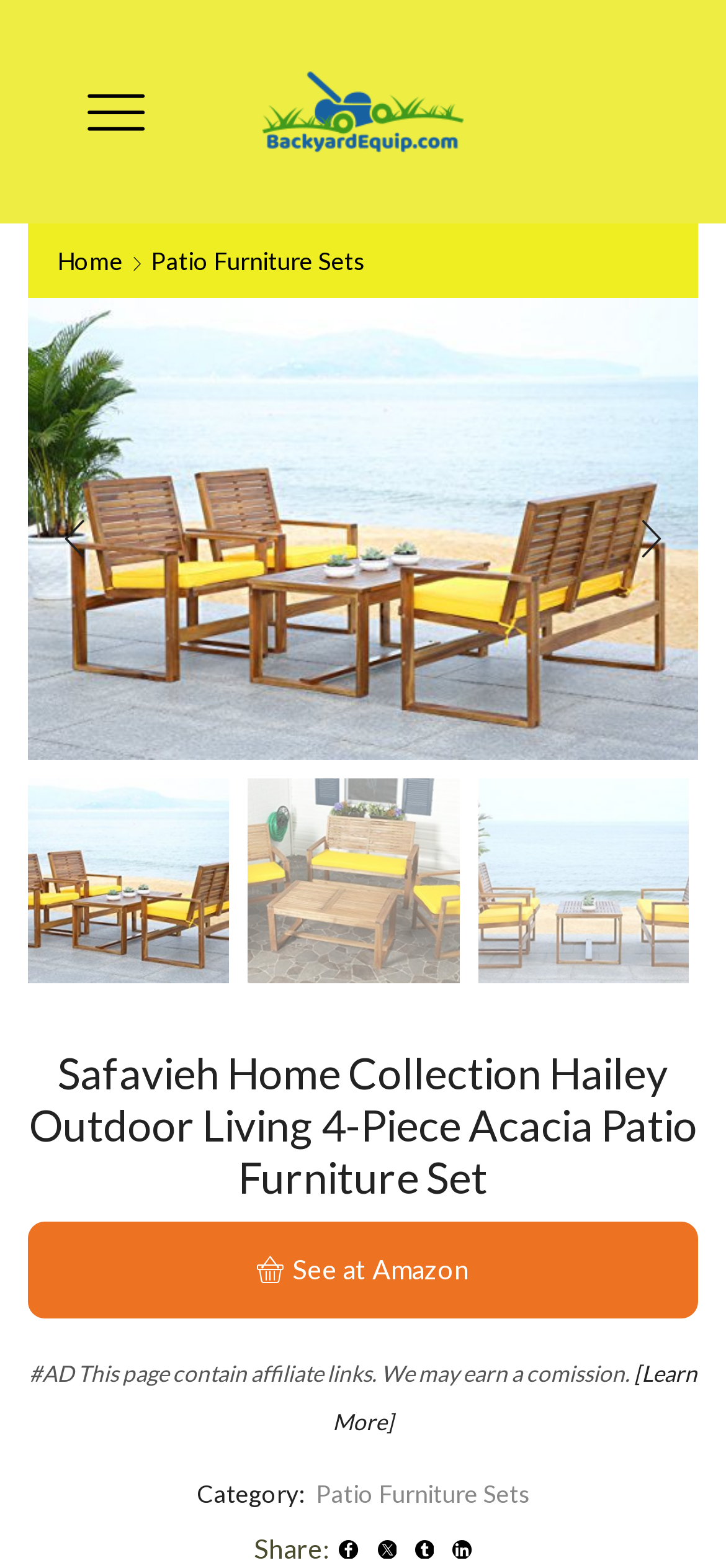Please provide the bounding box coordinate of the region that matches the element description: Twitter. Coordinates should be in the format (top-left x, top-left y, bottom-right x, bottom-right y) and all values should be between 0 and 1.

[0.52, 0.982, 0.546, 0.994]